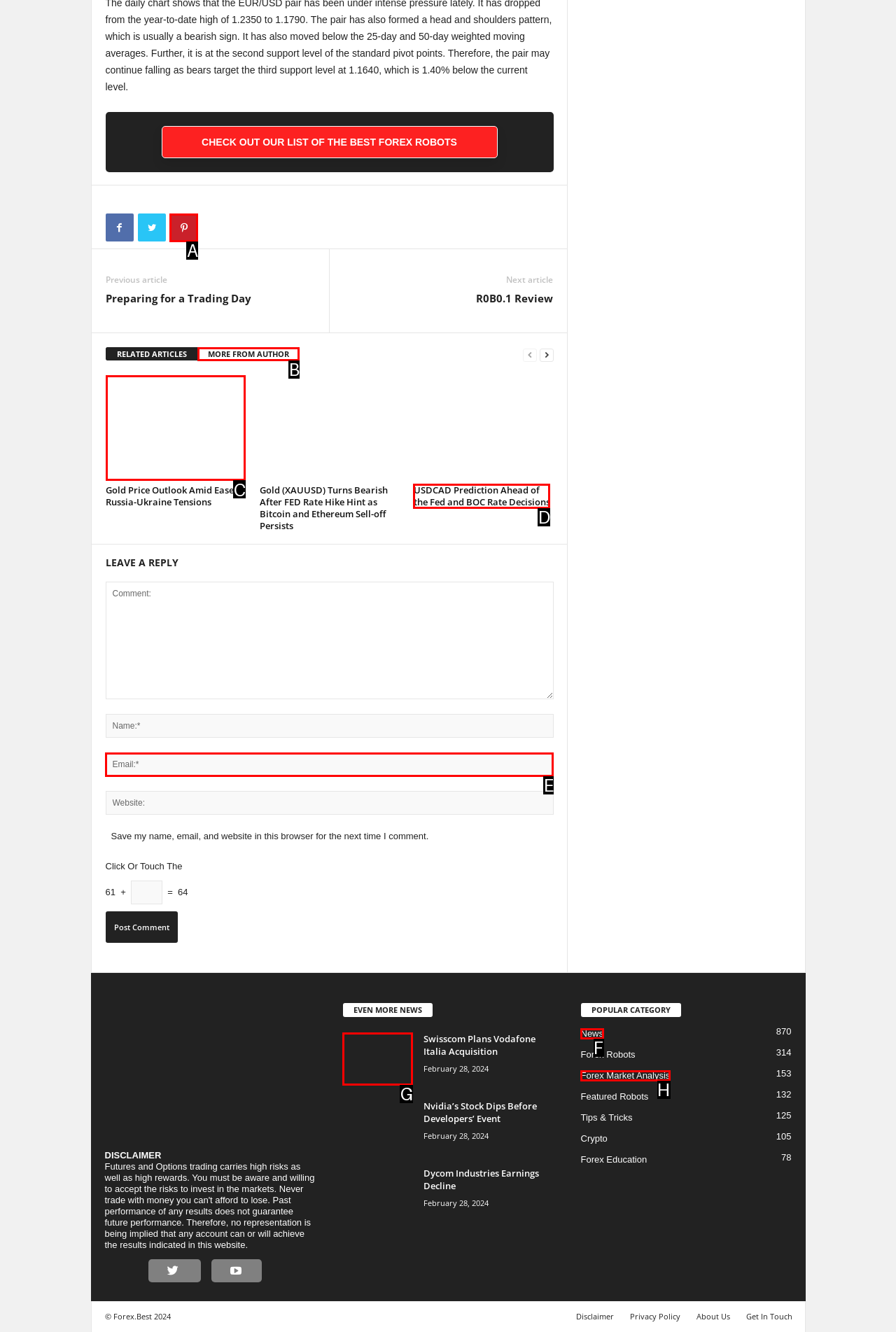Tell me which element should be clicked to achieve the following objective: Click on the About M&M link
Reply with the letter of the correct option from the displayed choices.

None